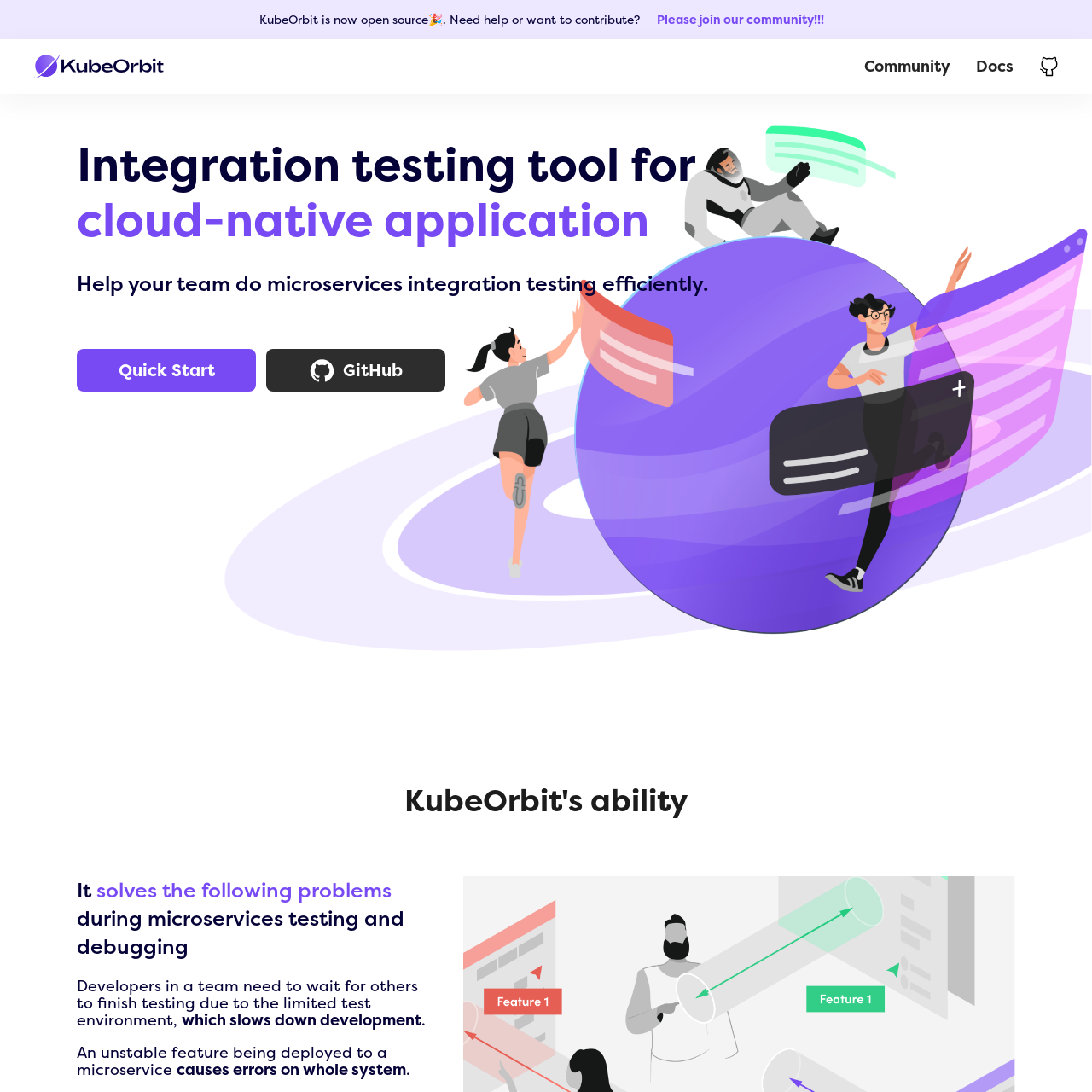What is the status of KubeOrbit? Based on the image, give a response in one word or a short phrase.

Open source